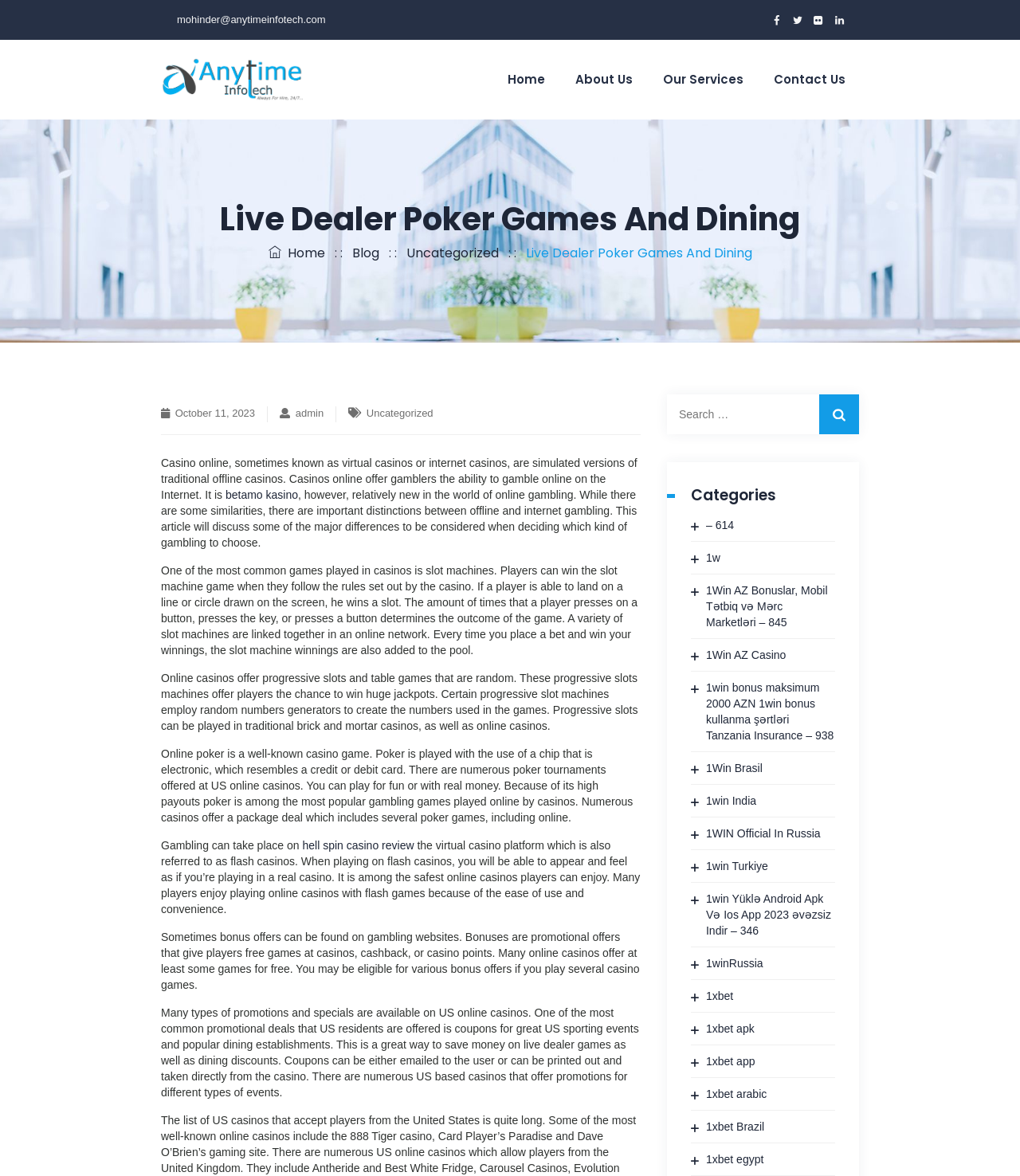Please mark the clickable region by giving the bounding box coordinates needed to complete this instruction: "Click on the 'Uncategorized' link".

[0.398, 0.207, 0.489, 0.223]